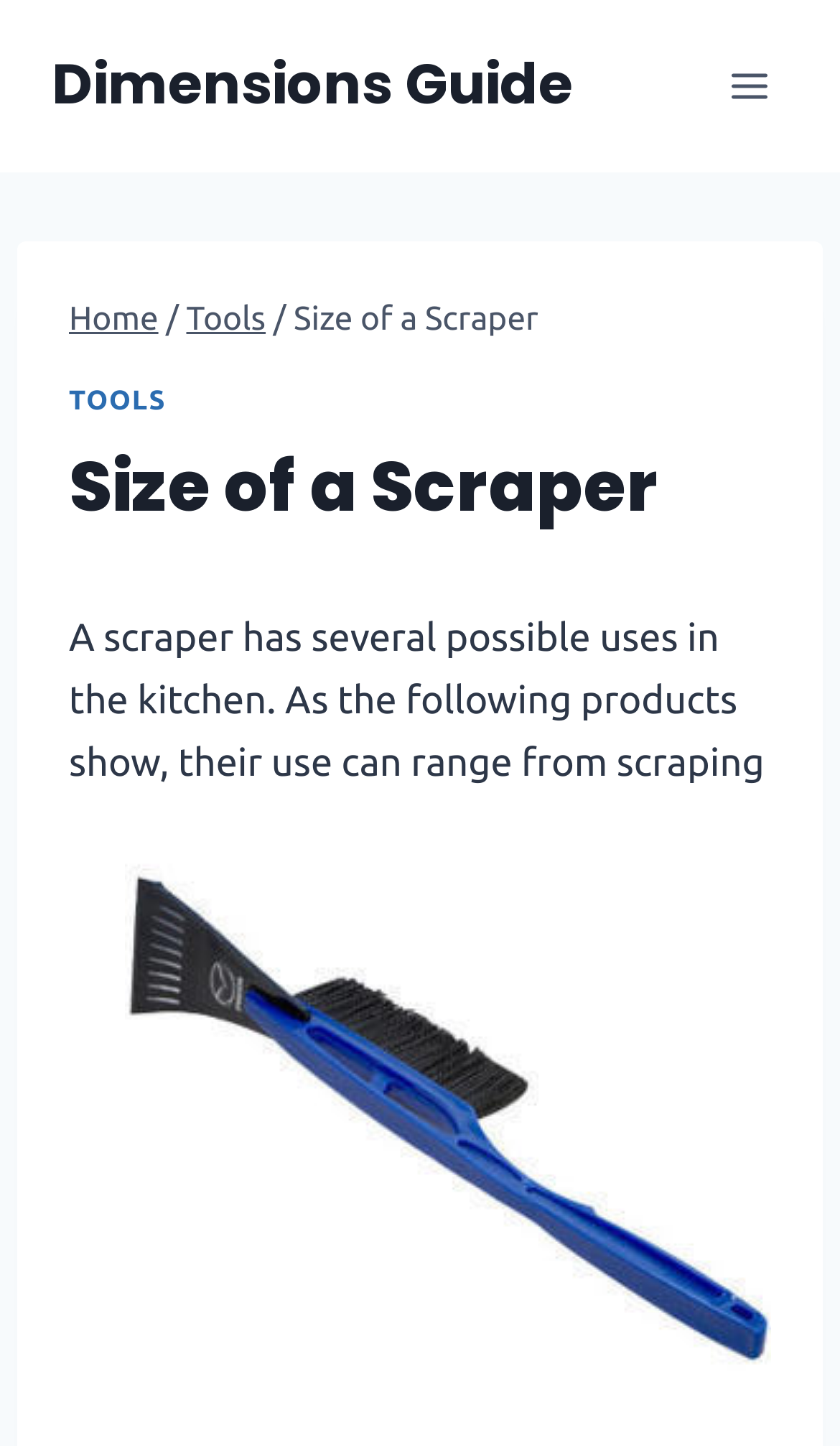What is the purpose of a scraper?
Please answer the question as detailed as possible based on the image.

Based on the text on the webpage, it is mentioned that 'A scraper has several possible uses in the kitchen.' This implies that the purpose of a scraper is for various uses in the kitchen.